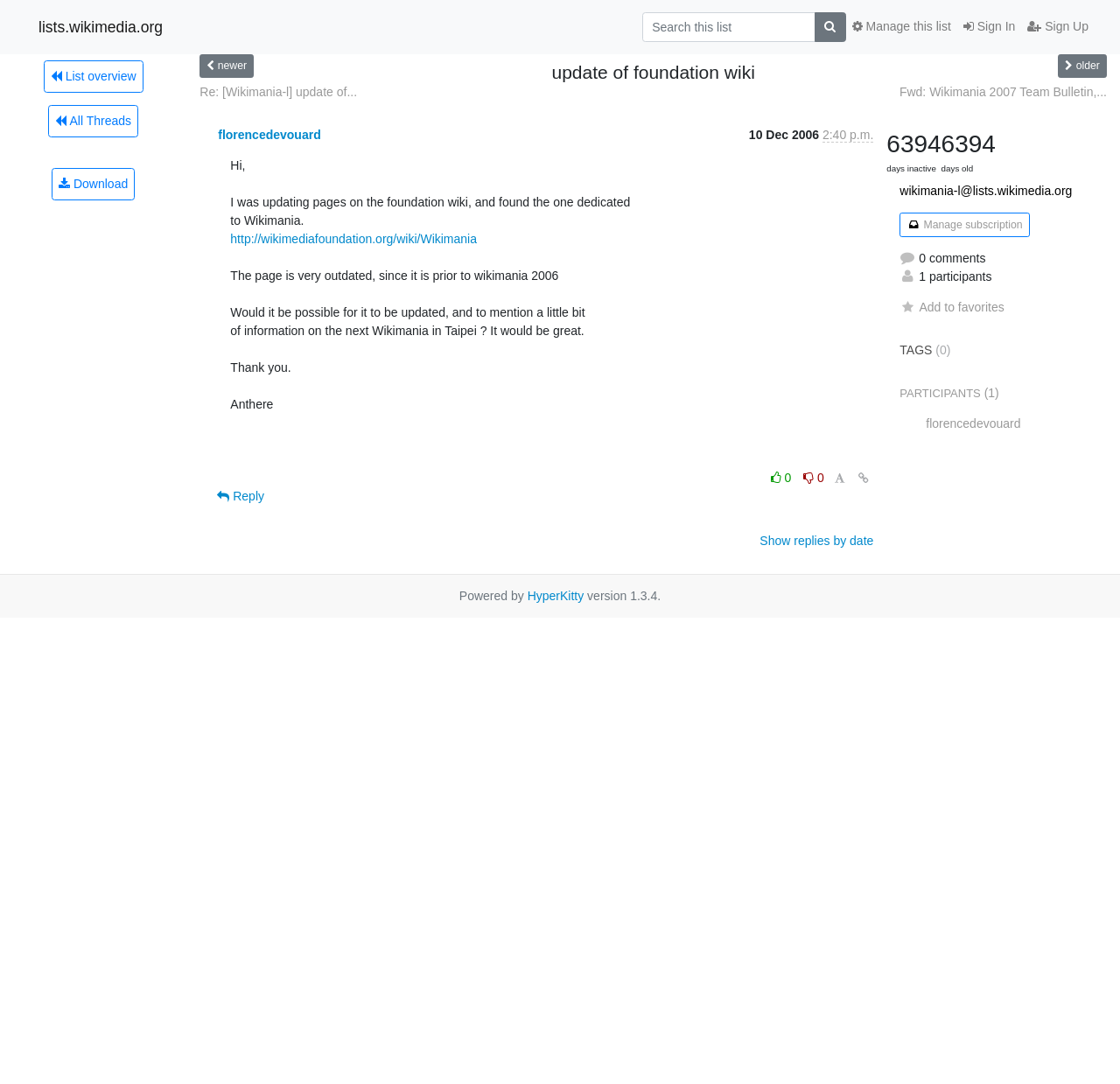Specify the bounding box coordinates of the area that needs to be clicked to achieve the following instruction: "Reply".

[0.186, 0.443, 0.244, 0.472]